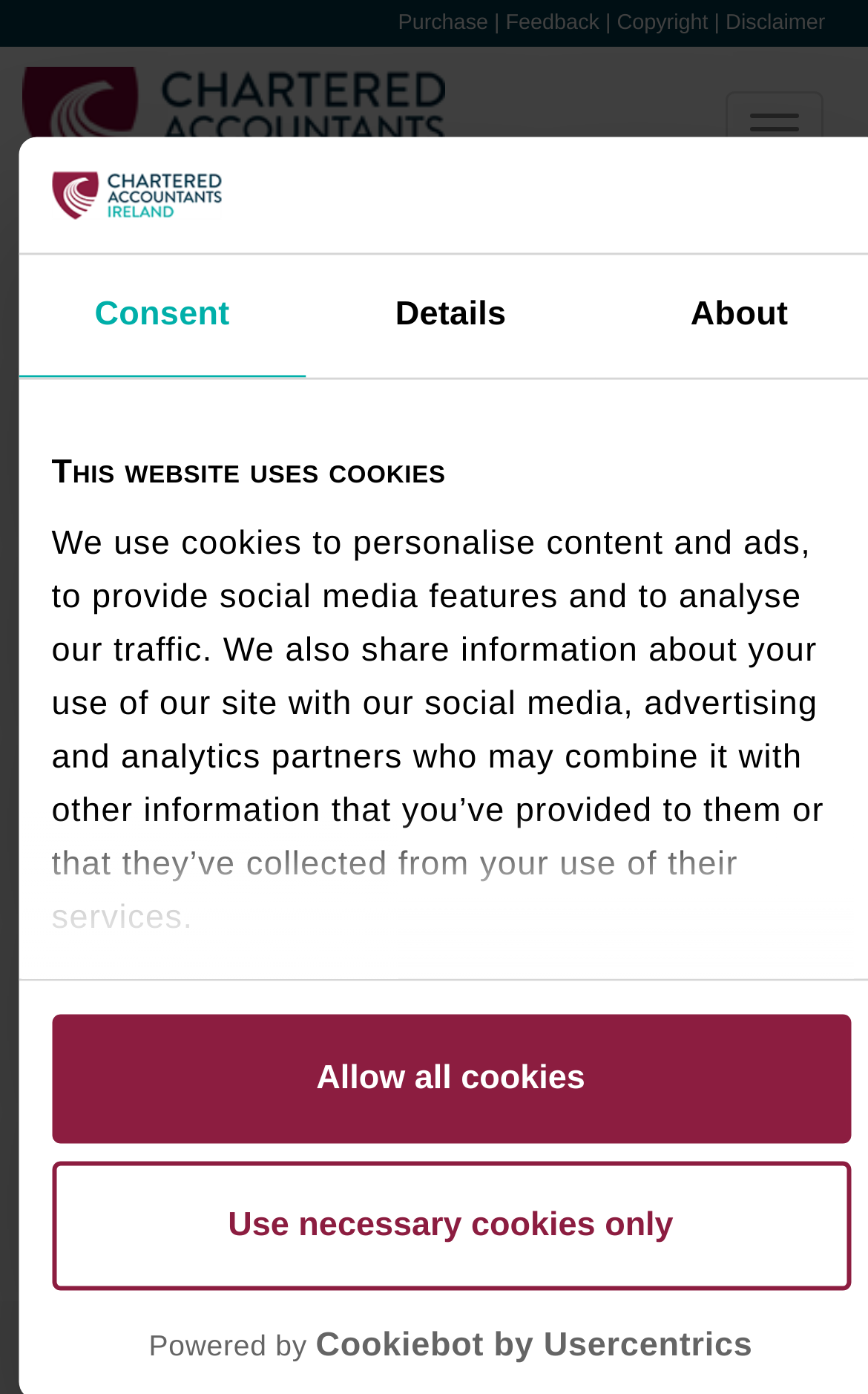Can you show the bounding box coordinates of the region to click on to complete the task described in the instruction: "Click the 'Purchase' link"?

[0.458, 0.008, 0.562, 0.026]